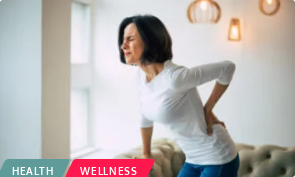Elaborate on all the elements present in the image.

The image features a woman in a white long-sleeve shirt, experiencing discomfort as she holds her lower back, suggesting she may be dealing with back pain. She is seated on a plush, light-colored couch, and the background showcases large windows that allow soft, natural light to illuminate the scene, contributing to a serene atmosphere. The tags at the bottom left corner are categorized under "HEALTH" and "WELLNESS," indicating that the content relates to topics surrounding physical health and the importance of wellness practices. This imagery aligns with discussions on managing and alleviating back pain, offering a visual representation of the challenges that many face in maintaining their health and well-being.